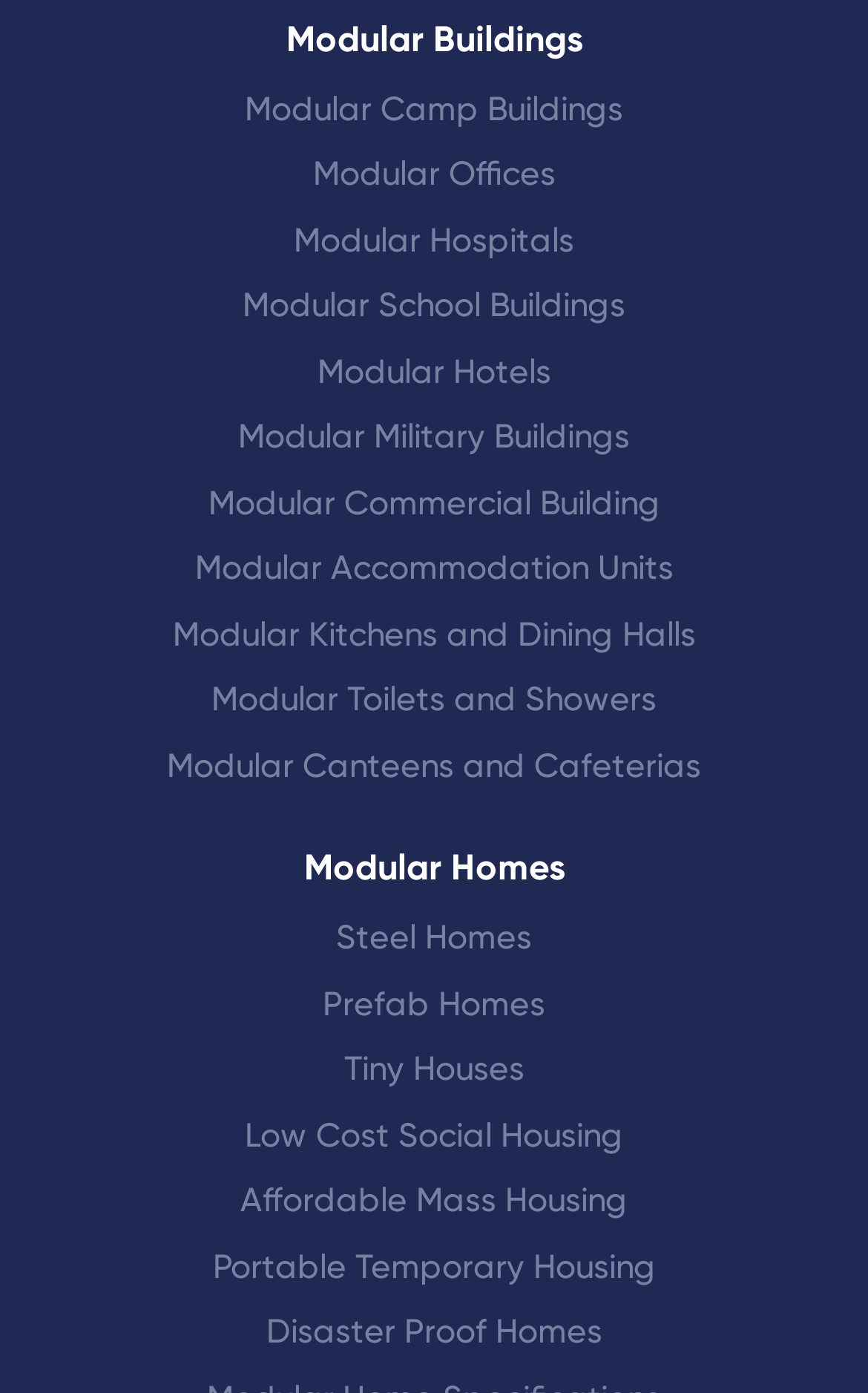Find the bounding box coordinates of the element to click in order to complete this instruction: "Explore Modular Homes". The bounding box coordinates must be four float numbers between 0 and 1, denoted as [left, top, right, bottom].

[0.35, 0.607, 0.65, 0.638]